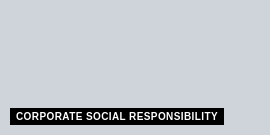Explain the image thoroughly, highlighting all key elements.

The image prominently features the phrase "CORPORATE SOCIAL RESPONSIBILITY" in bold, stylized text, set against a muted gray background. This visual element is likely part of a larger narrative centered around themes of sustainability and ethical practices in the corporate world. Positioned within discussions related to CSR initiatives, the text serves to highlight the importance of corporate responsibility in fostering social good, driving sustainable development, and addressing pressing social challenges. The overall presentation signifies a commitment to transparency and ethical governance in business practices.